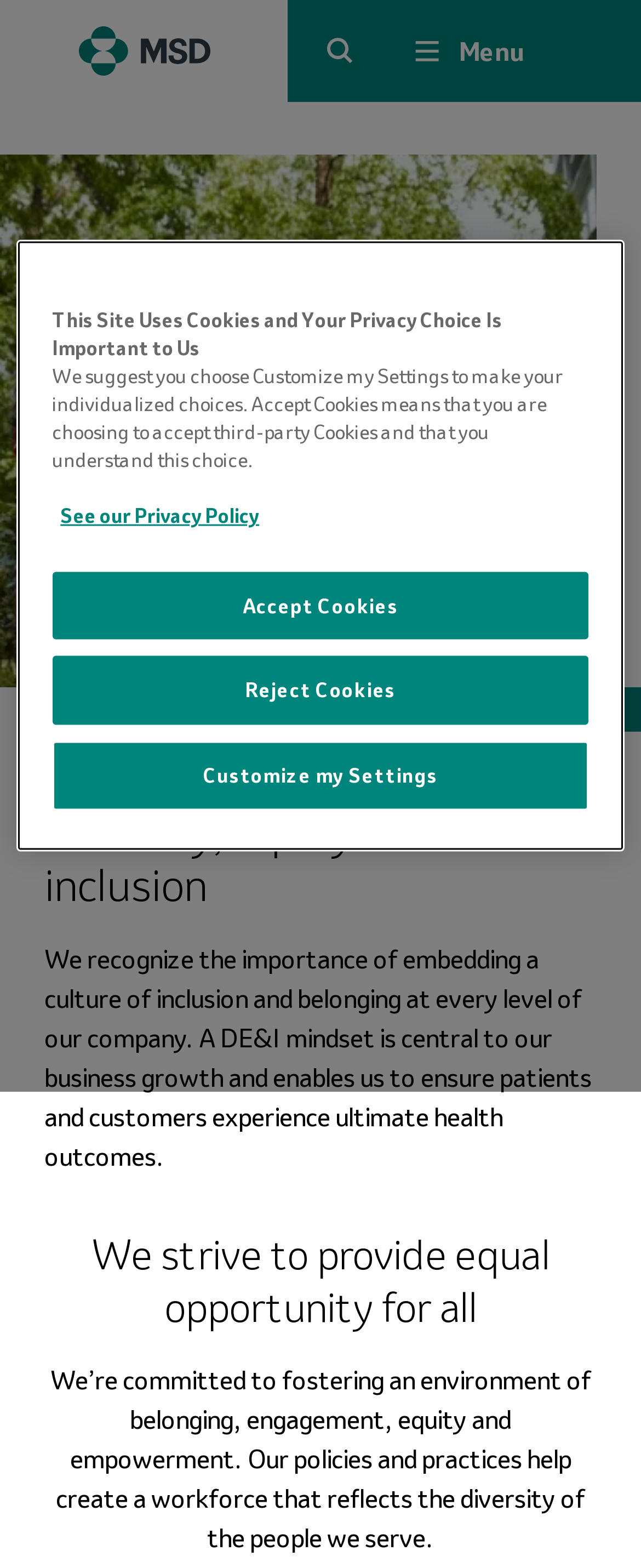What is the purpose of the company's policies?
Look at the image and provide a short answer using one word or a phrase.

Create a diverse workforce